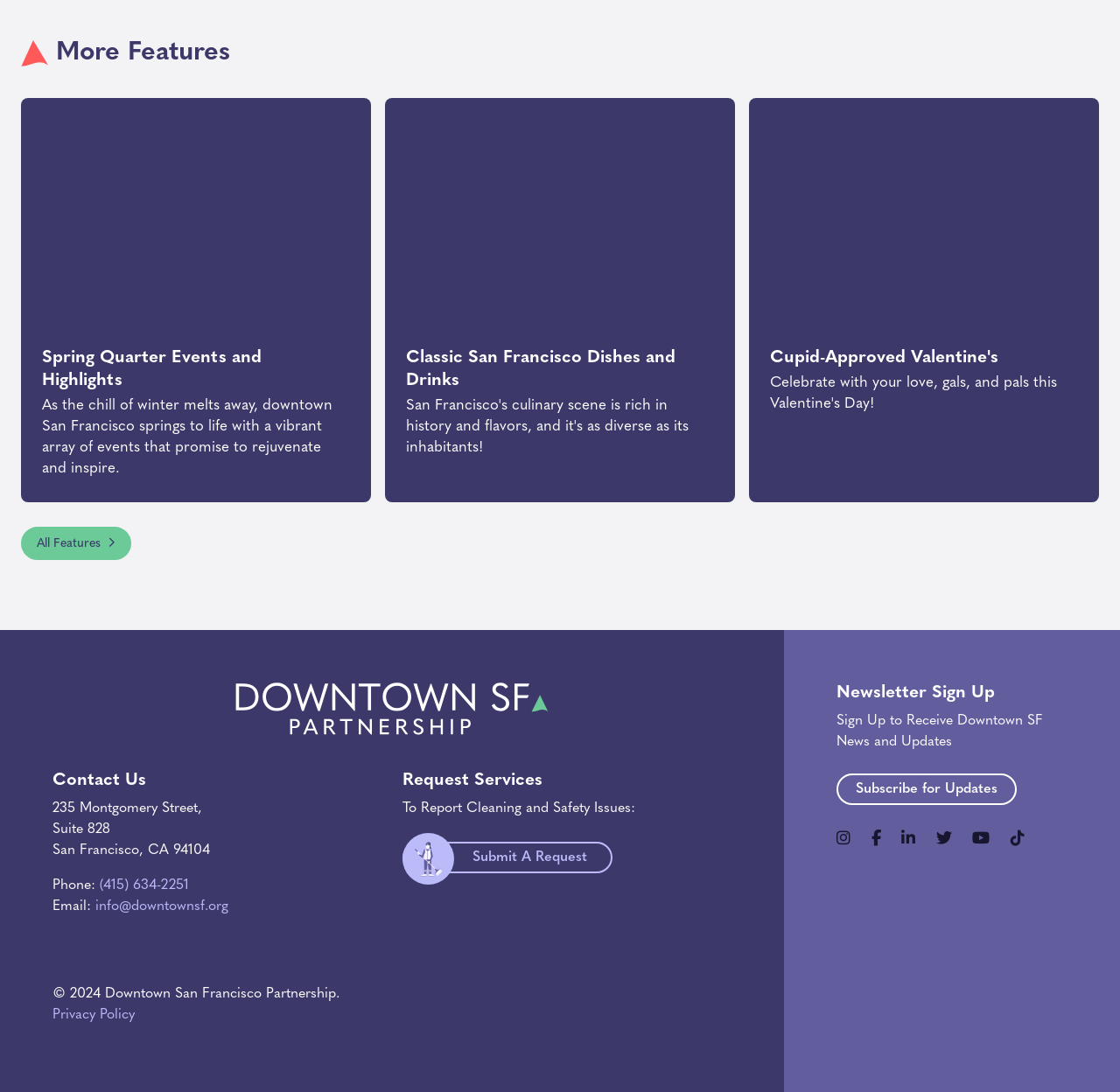Can you pinpoint the bounding box coordinates for the clickable element required for this instruction: "Explore Spring Quarter Events and Highlights"? The coordinates should be four float numbers between 0 and 1, i.e., [left, top, right, bottom].

[0.019, 0.09, 0.331, 0.46]